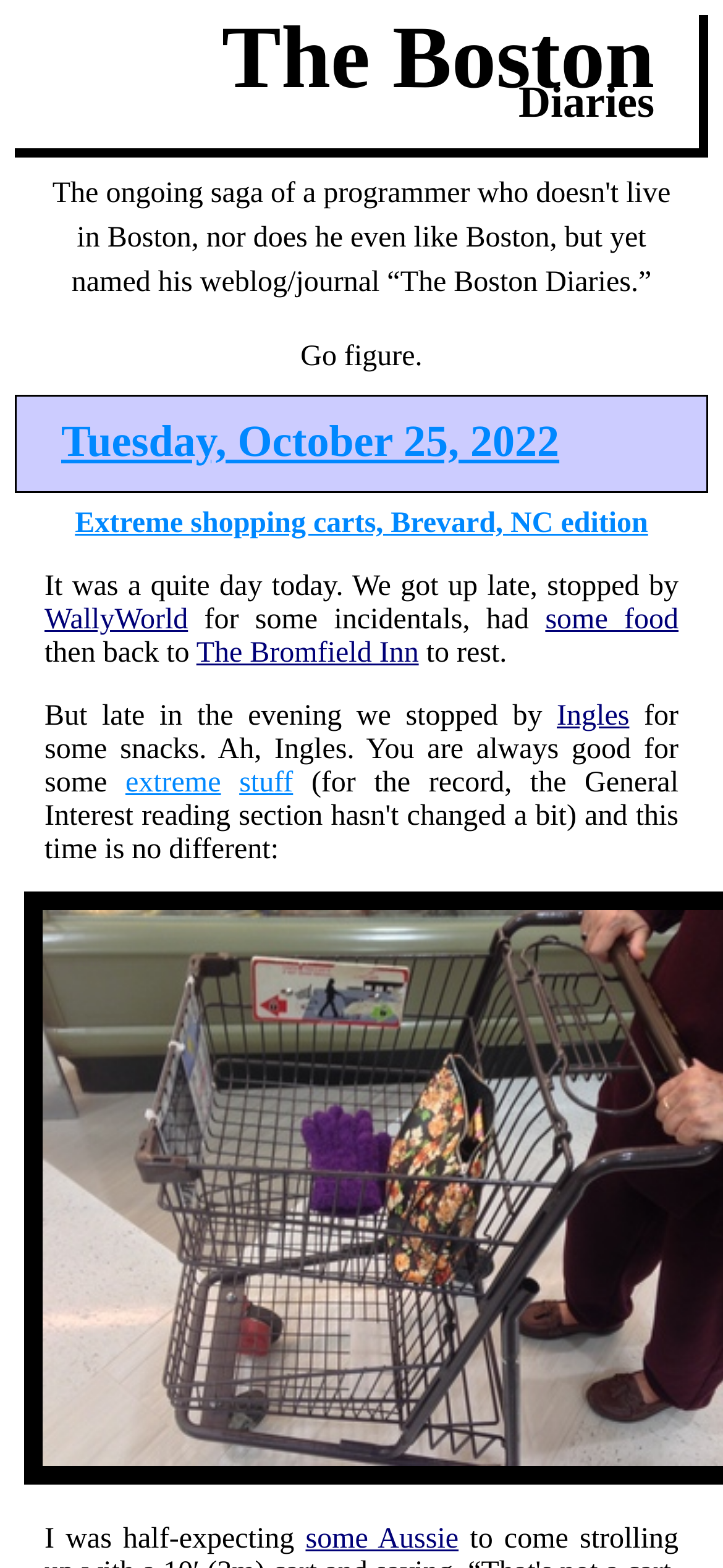What type of shopping carts are mentioned in the diary entry?
We need a detailed and meticulous answer to the question.

I found the answer by examining the heading element with the text 'Extreme shopping carts, Brevard, NC edition' which has a bounding box coordinate of [0.021, 0.314, 0.979, 0.355]. This suggests that the diary entry is talking about extreme shopping carts.